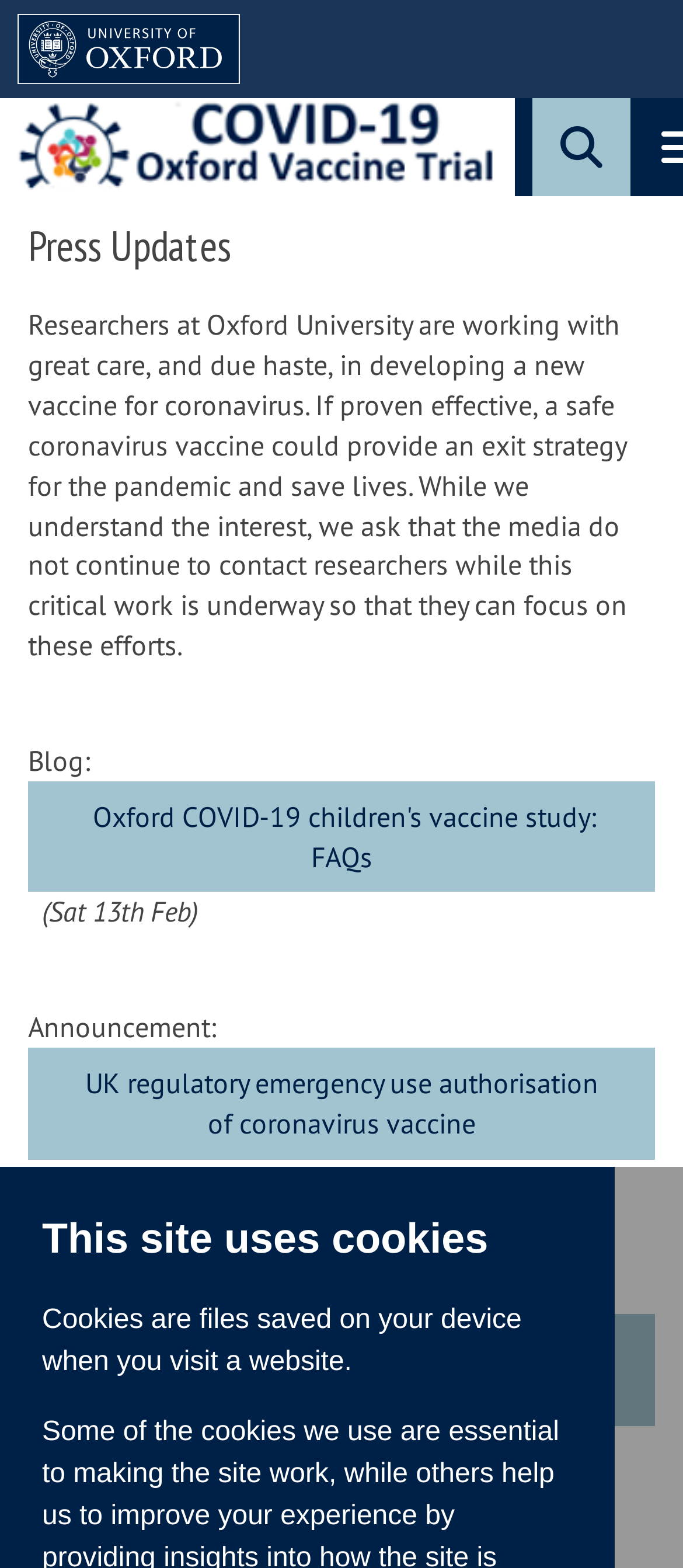Identify the main heading from the webpage and provide its text content.

This site uses cookies